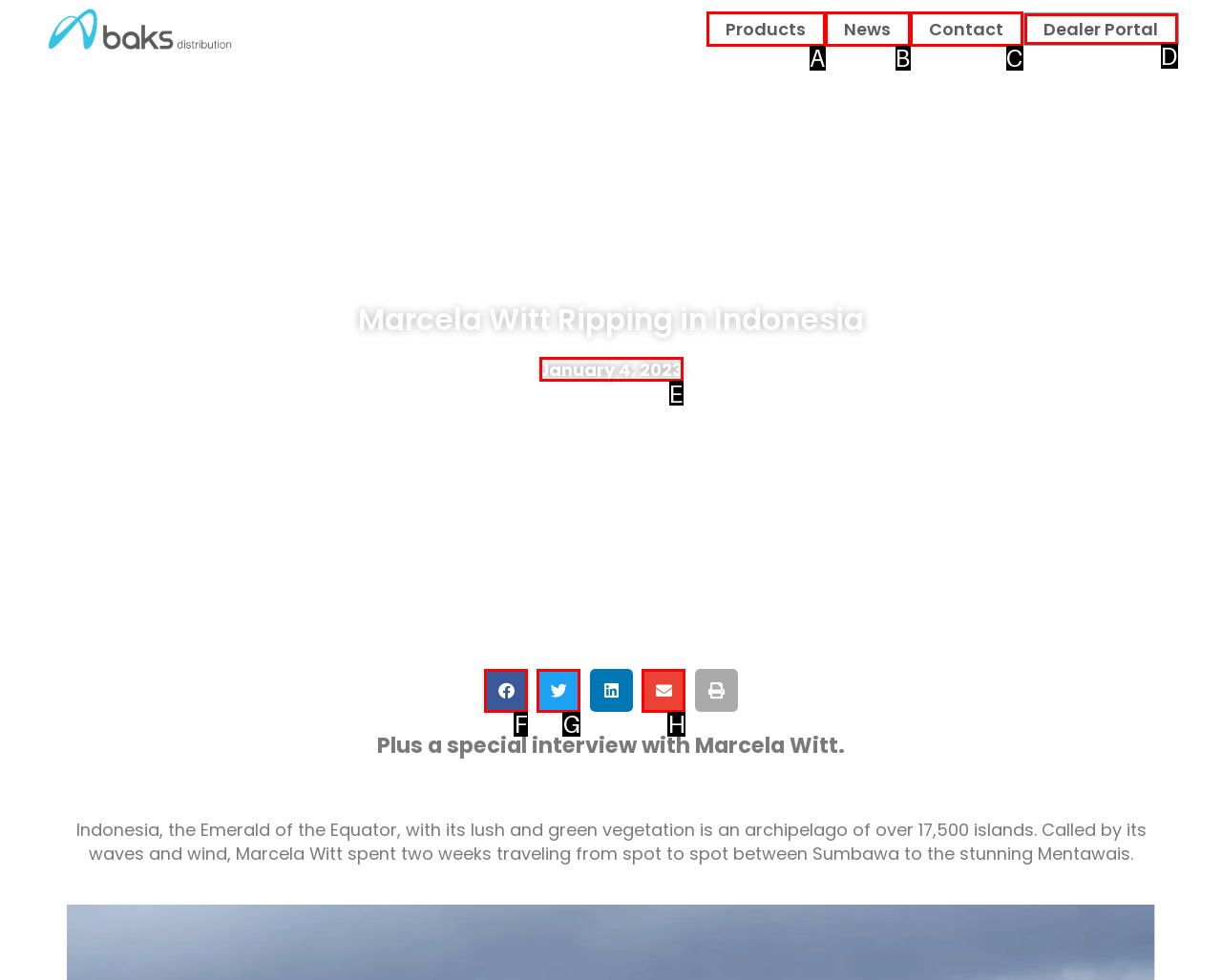Identify the option that corresponds to the description: Dealer Portal. Provide only the letter of the option directly.

D